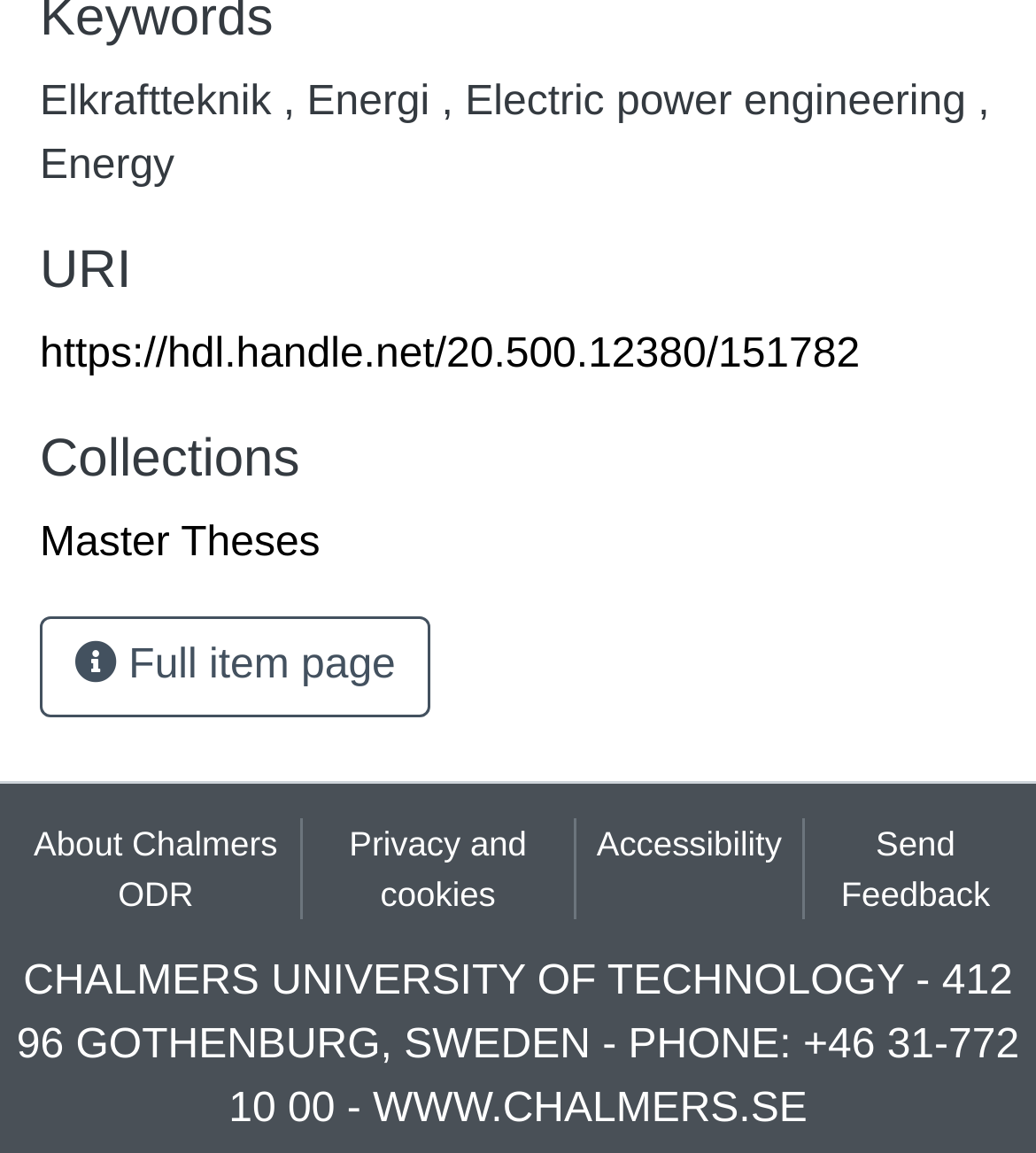What is the purpose of the button?
Please provide an in-depth and detailed response to the question.

I inferred this answer by examining the button element, which has a description of ' Full item page', indicating that it leads to a more detailed page.